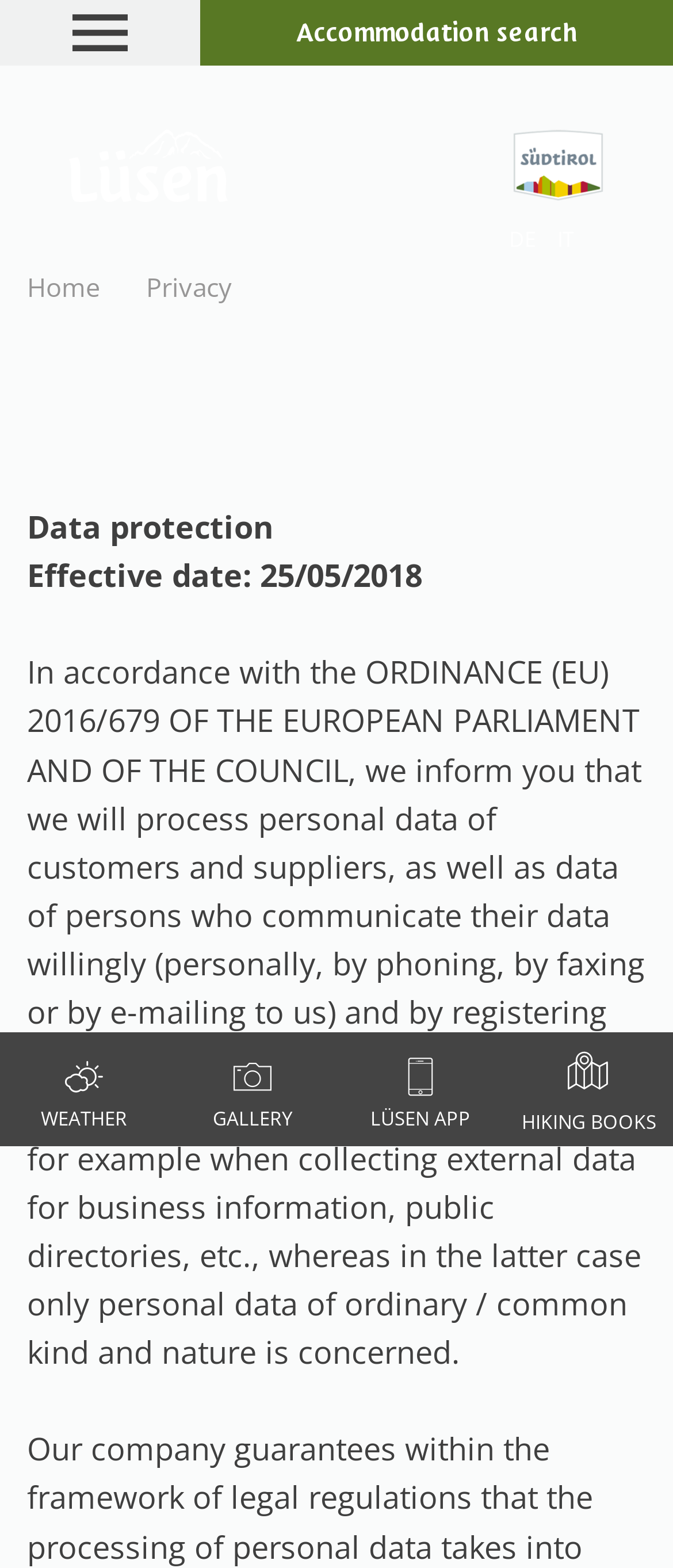Please determine the bounding box coordinates of the element to click in order to execute the following instruction: "Click on the Lüsen - Luson link". The coordinates should be four float numbers between 0 and 1, specified as [left, top, right, bottom].

[0.103, 0.083, 0.337, 0.129]